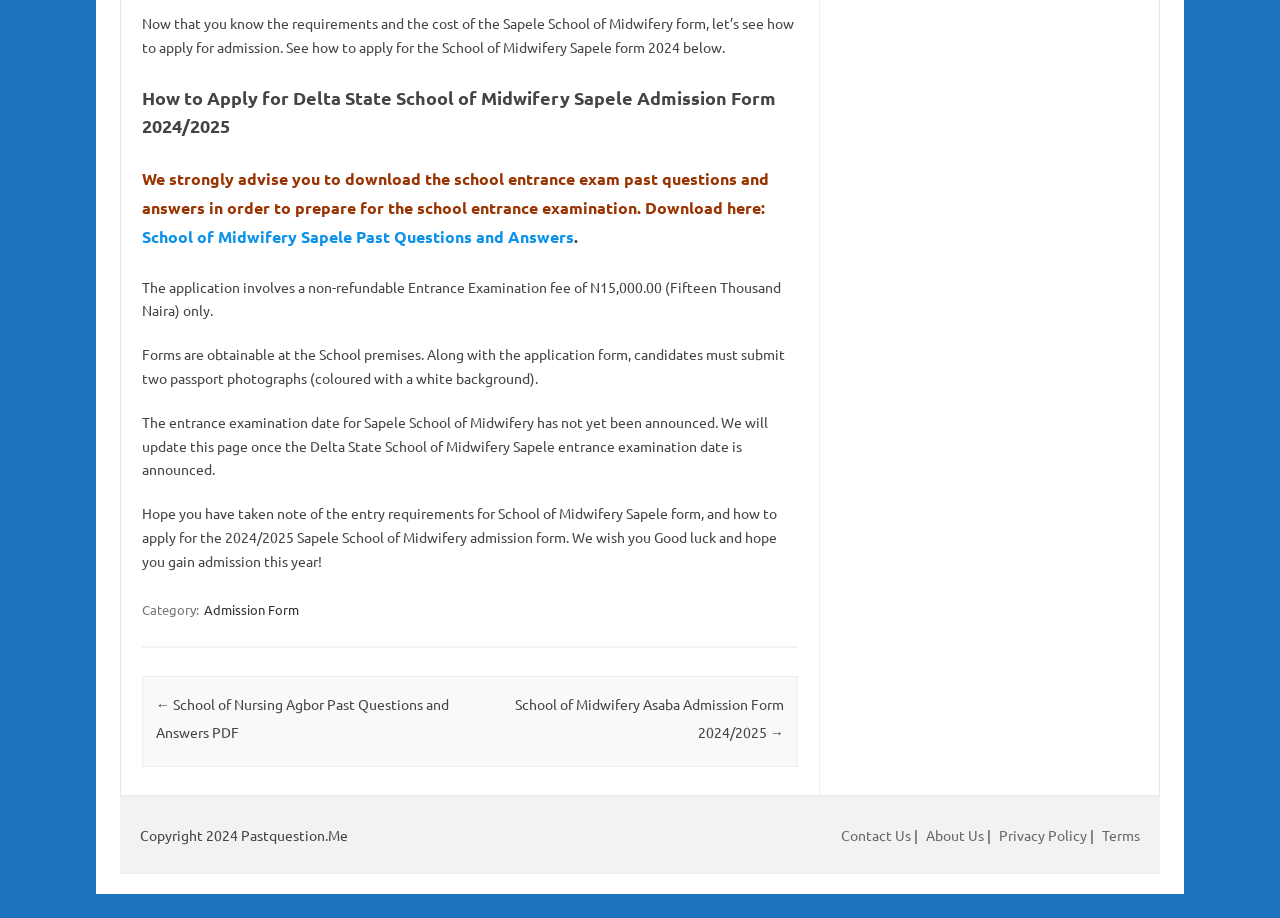What is the category of the webpage content?
Please craft a detailed and exhaustive response to the question.

The answer can be found in the footer section of the webpage, where it mentions Category: Admission Form.